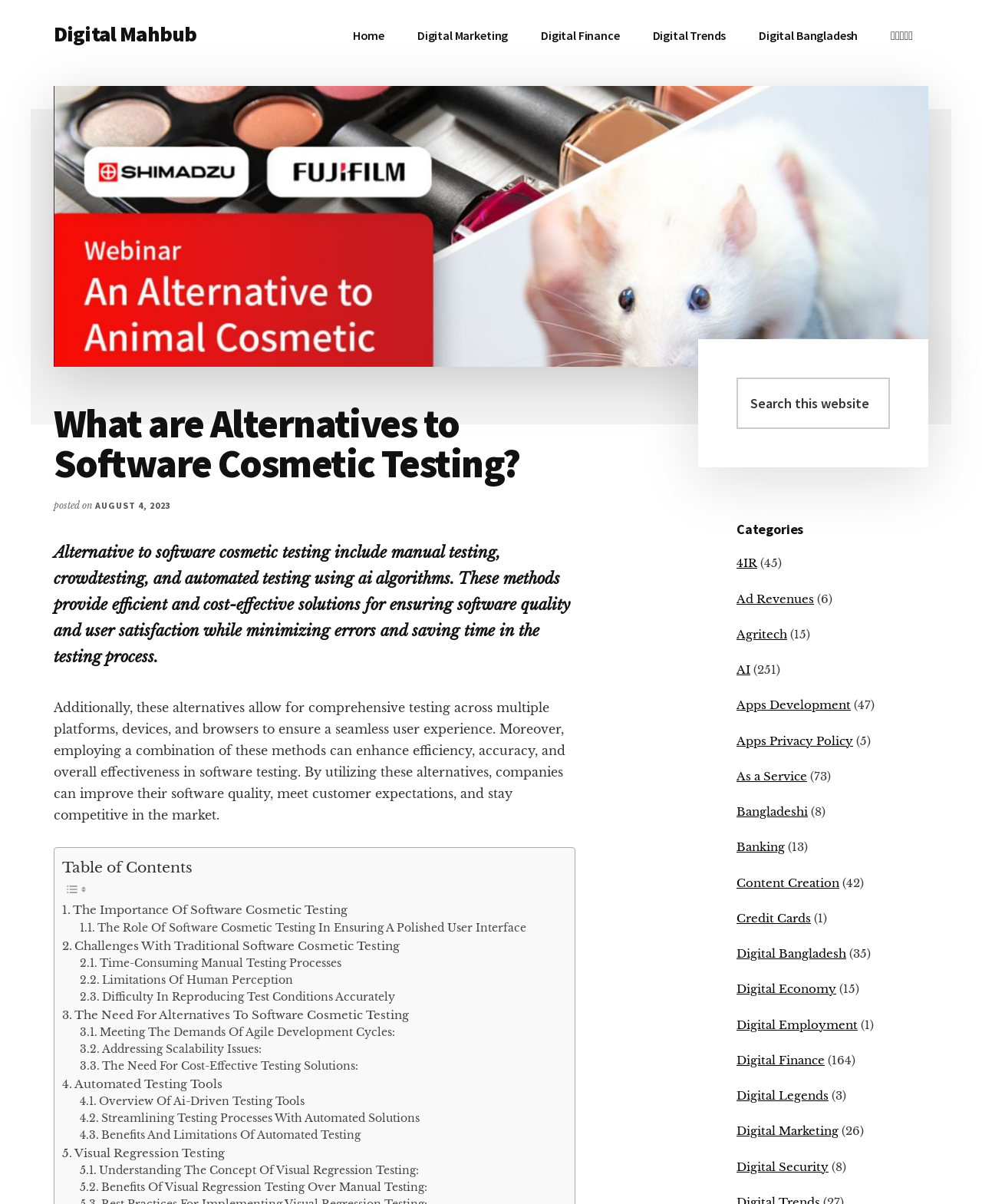Please predict the bounding box coordinates of the element's region where a click is necessary to complete the following instruction: "Click on the 'Home' link". The coordinates should be represented by four float numbers between 0 and 1, i.e., [left, top, right, bottom].

[0.344, 0.013, 0.407, 0.046]